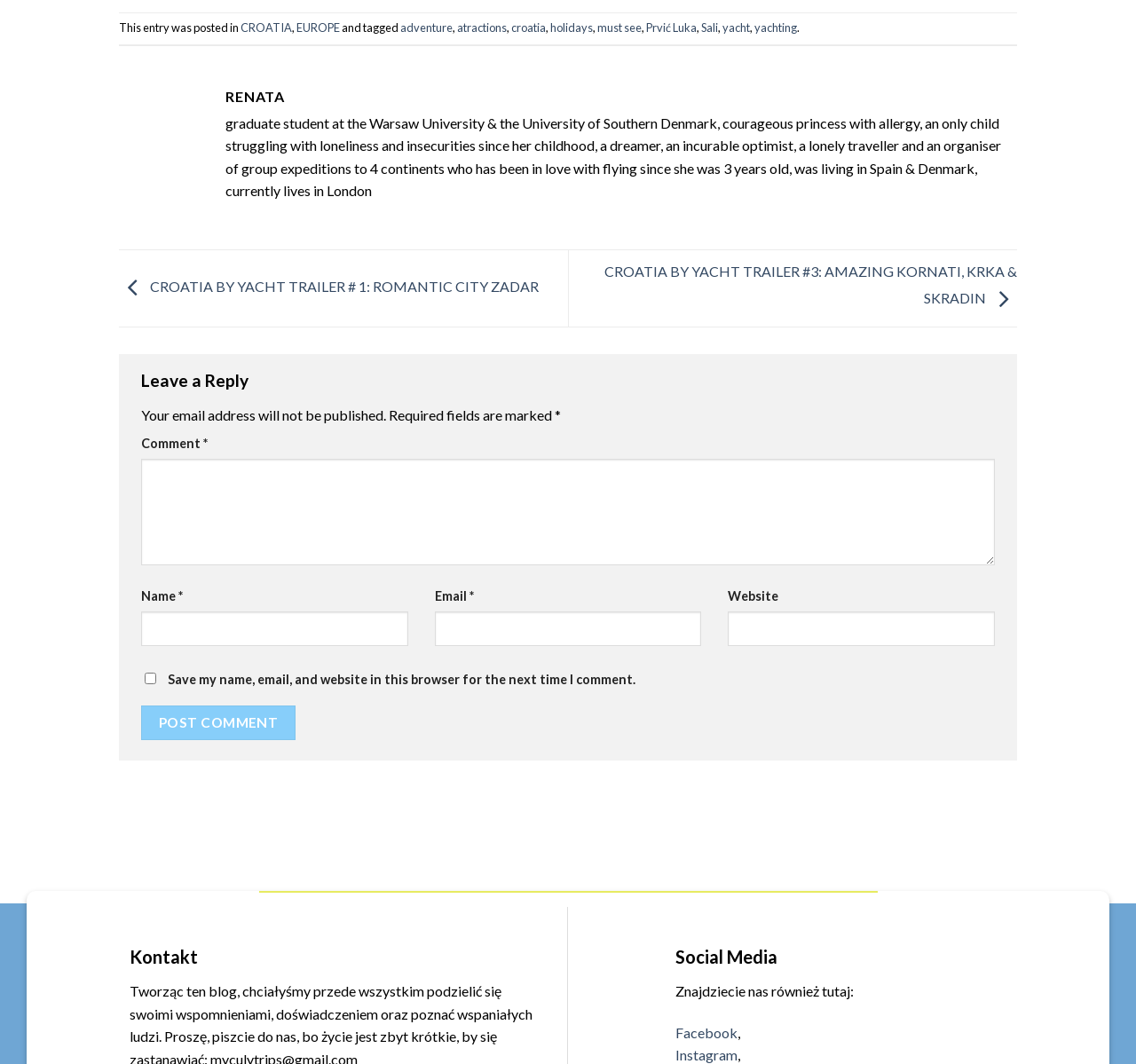Refer to the screenshot and answer the following question in detail:
What is the topic of the blog post?

I found the answer by looking at the link elements with the text 'CROATIA BY YACHT TRAILER # 1: ROMANTIC CITY ZADAR' and 'CROATIA BY YACHT TRAILER #3: AMAZING KORNATI, KRKA & SKRADIN' which suggest that the topic of the blog post is related to Croatia and yachting.